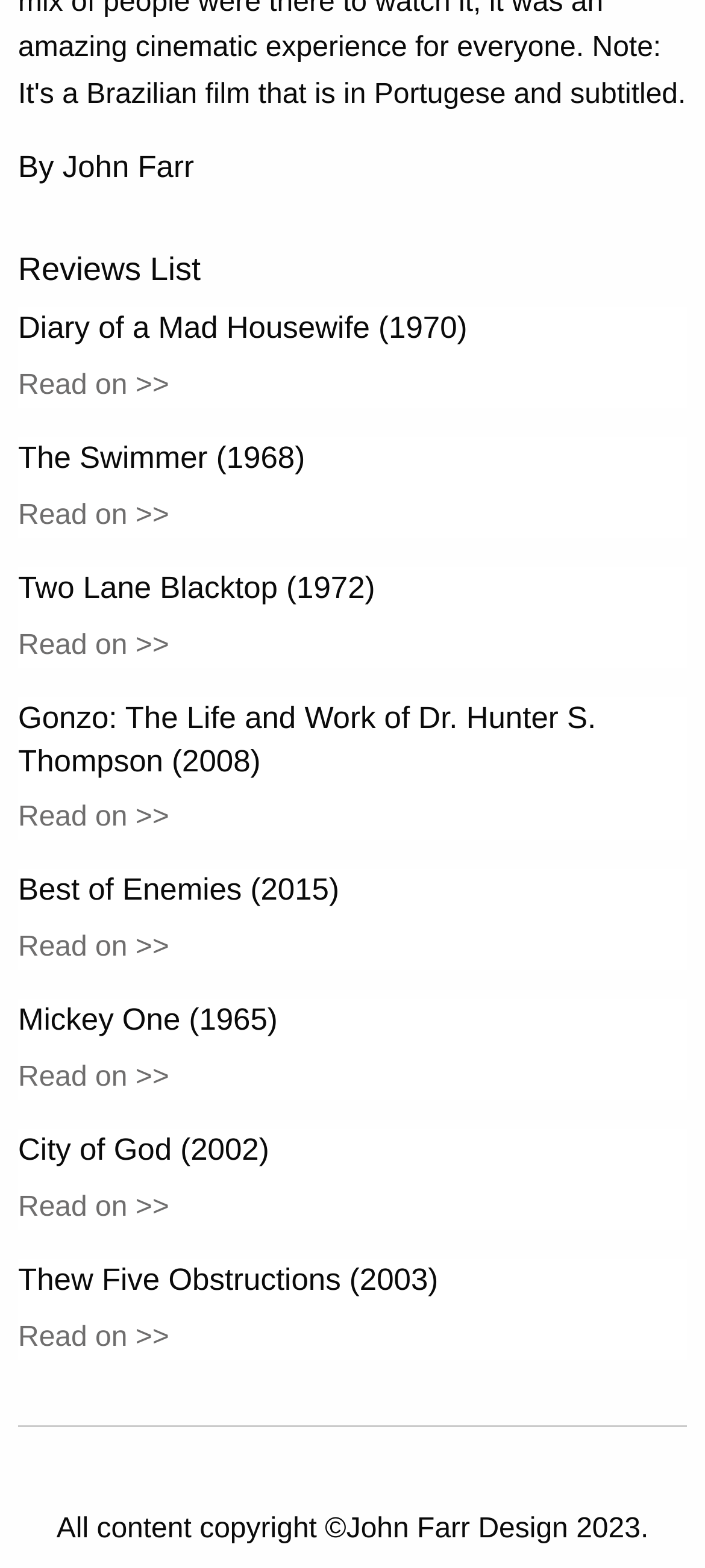Locate the bounding box coordinates of the region to be clicked to comply with the following instruction: "Read review of Diary of a Mad Housewife". The coordinates must be four float numbers between 0 and 1, in the form [left, top, right, bottom].

[0.026, 0.236, 0.24, 0.256]